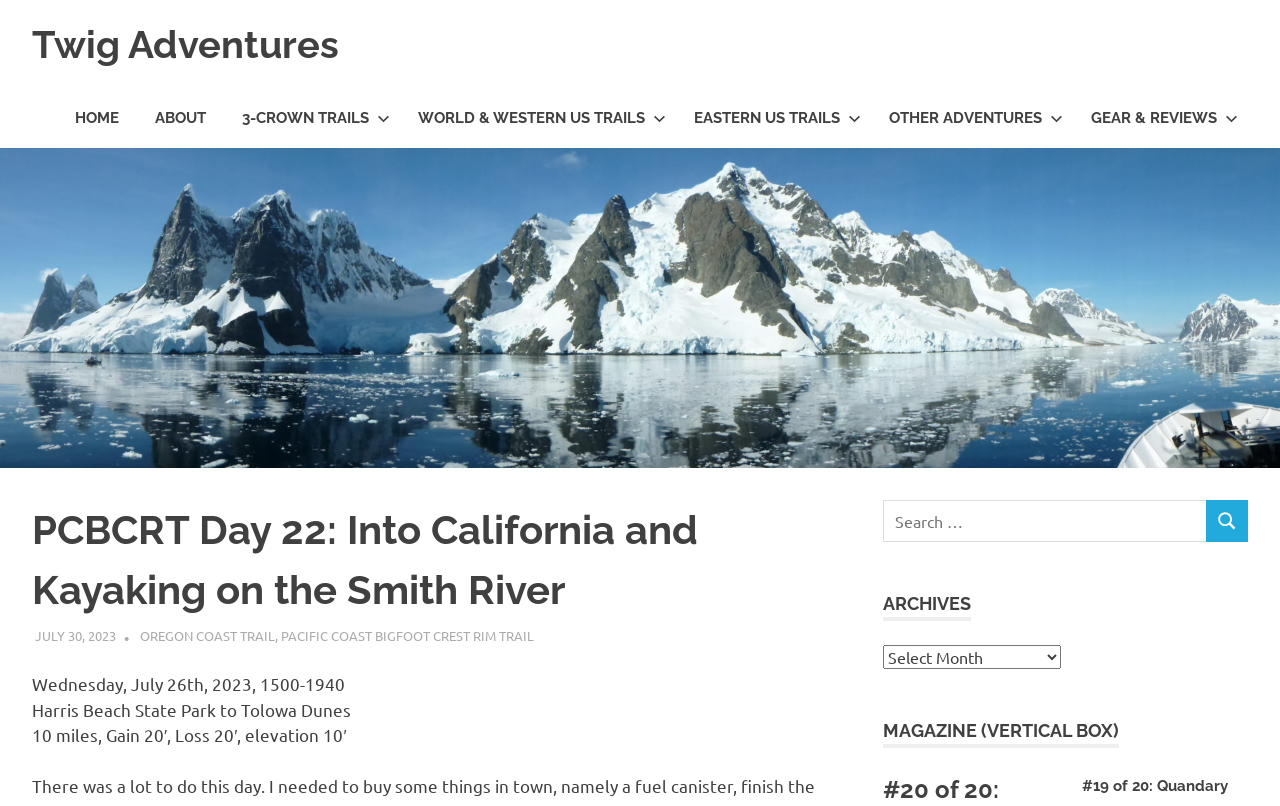What is the name of the website?
Answer the question with a single word or phrase derived from the image.

Twig Adventures